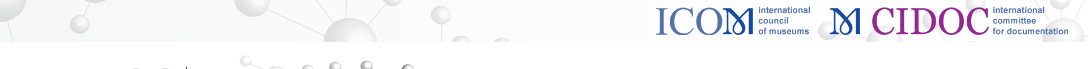What is CIDOC's font style?
Use the screenshot to answer the question with a single word or phrase.

Bold purple